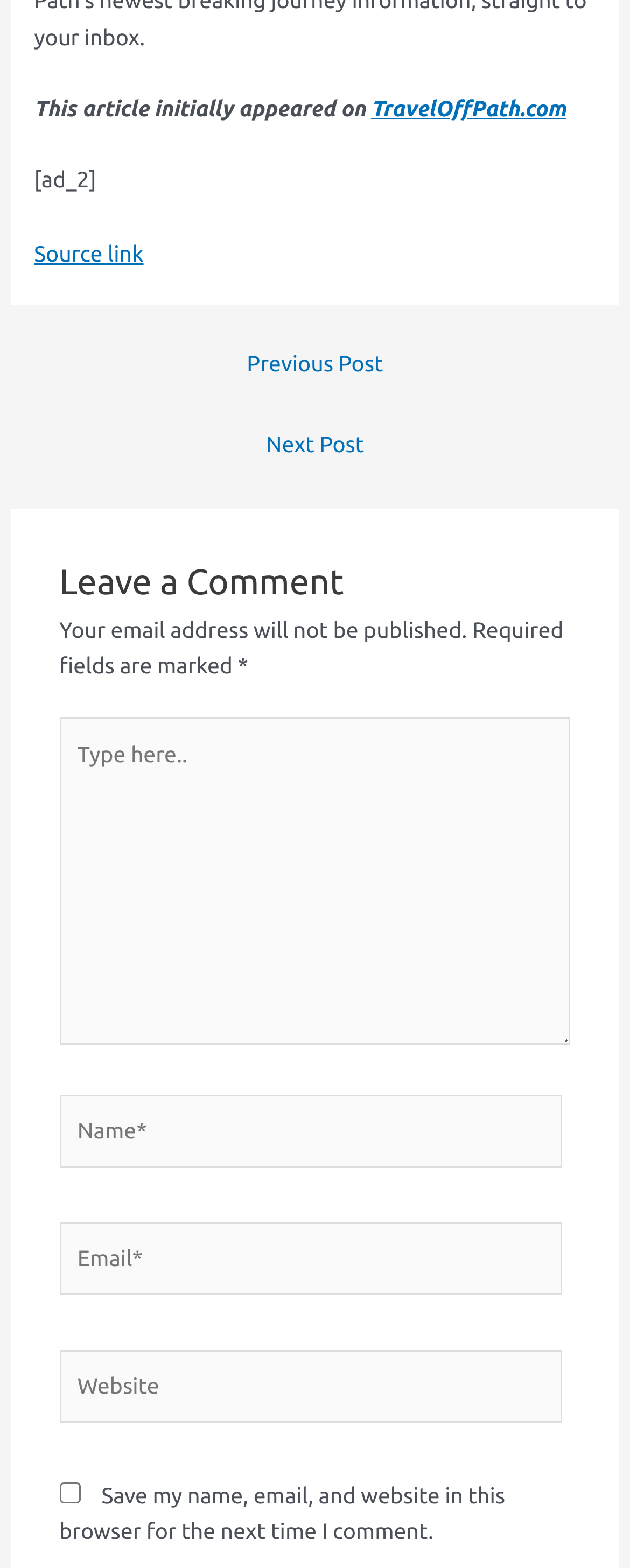Using the given description, provide the bounding box coordinates formatted as (top-left x, top-left y, bottom-right x, bottom-right y), with all values being floating point numbers between 0 and 1. Description: Source link

[0.054, 0.153, 0.228, 0.169]